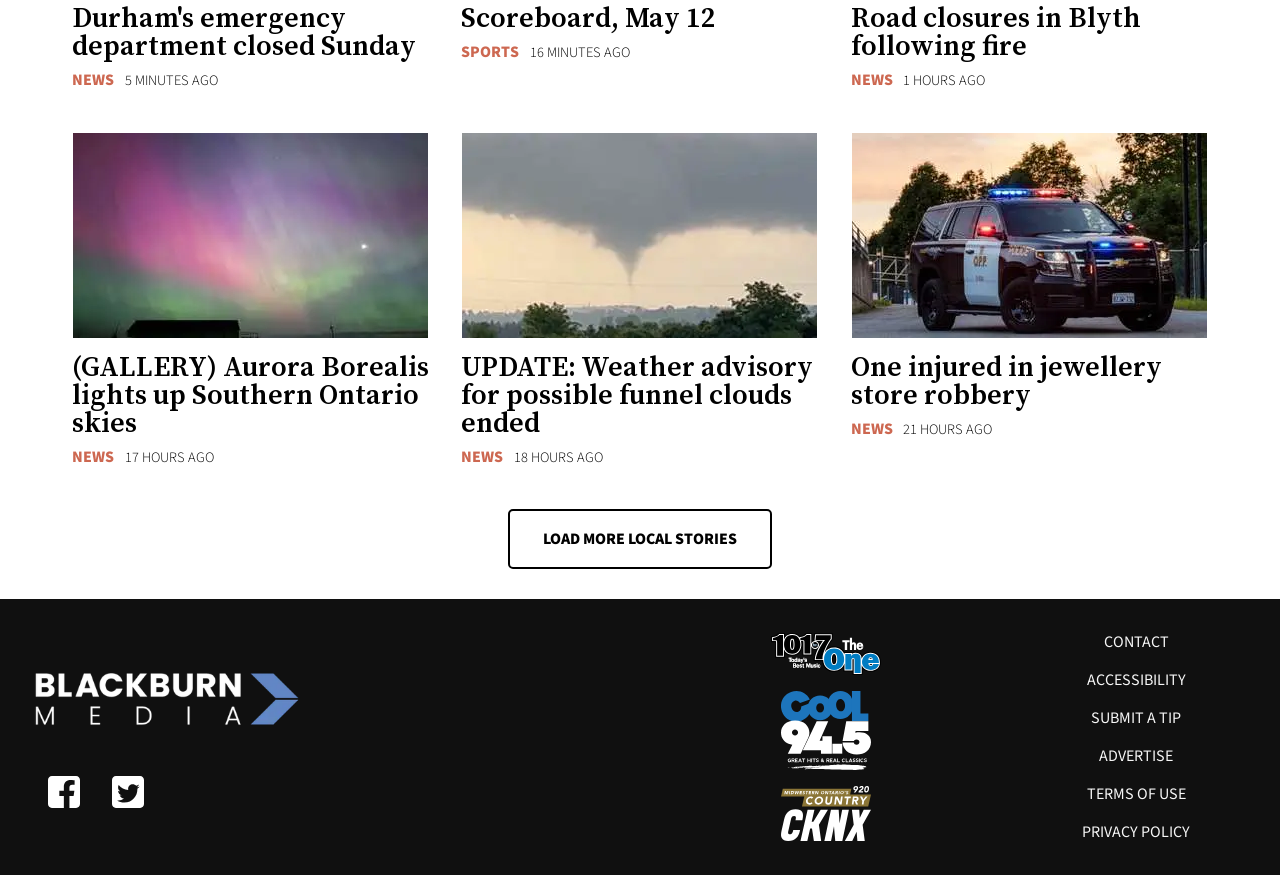What is the time ago of the article 'Road closures in Blyth following fire'?
Look at the image and respond to the question as thoroughly as possible.

The time ago of the article 'Road closures in Blyth following fire' can be determined by looking at the StaticText element with the text '1 HOURS AGO' which is adjacent to the link element with the text 'Road closures in Blyth following fire'.